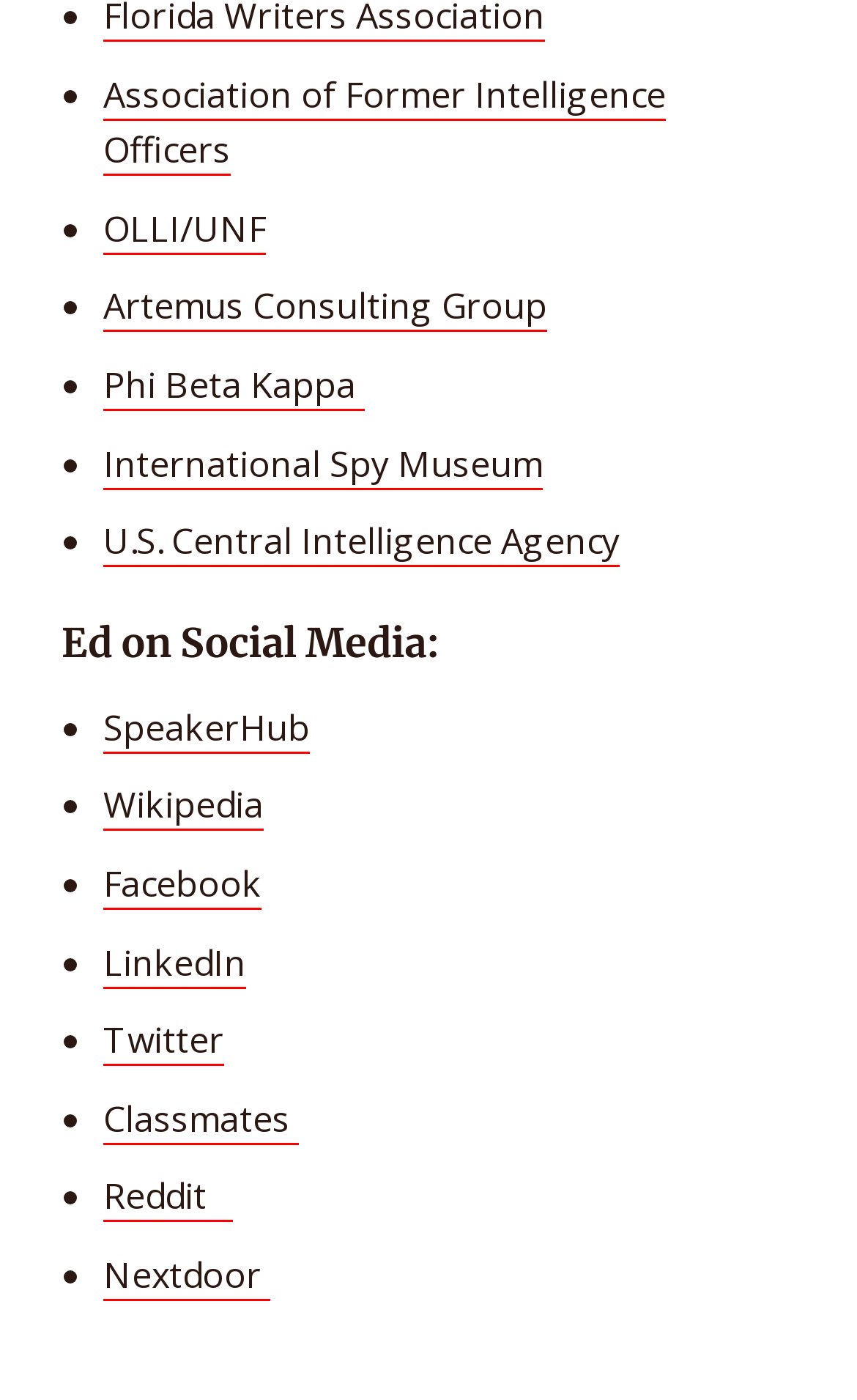Using the provided element description "U.S. Central Intelligence Agency", determine the bounding box coordinates of the UI element.

[0.121, 0.369, 0.723, 0.405]